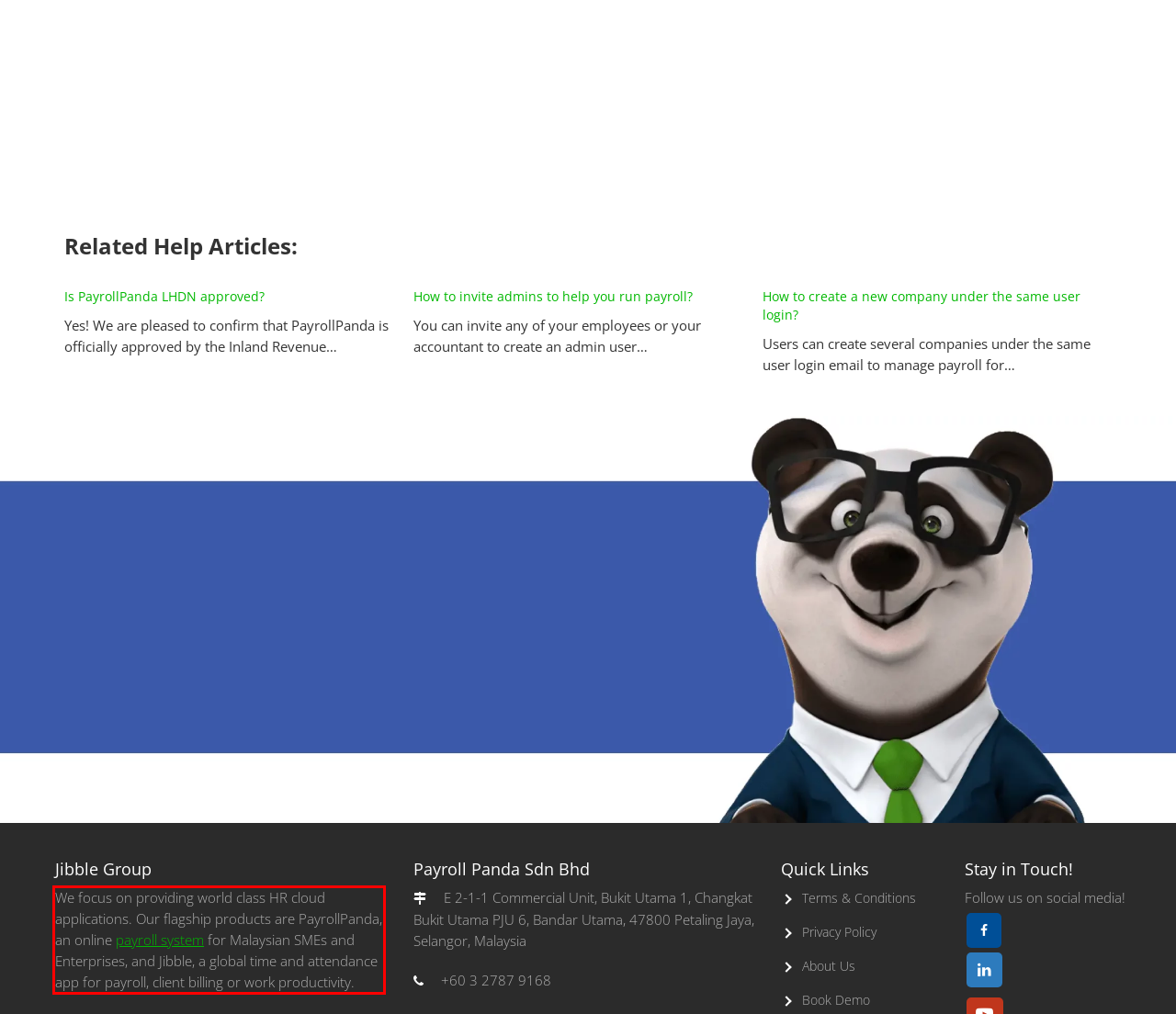Look at the webpage screenshot and recognize the text inside the red bounding box.

We focus on providing world class HR cloud applications. Our flagship products are PayrollPanda, an online payroll system for Malaysian SMEs and Enterprises, and Jibble, a global time and attendance app for payroll, client billing or work productivity.